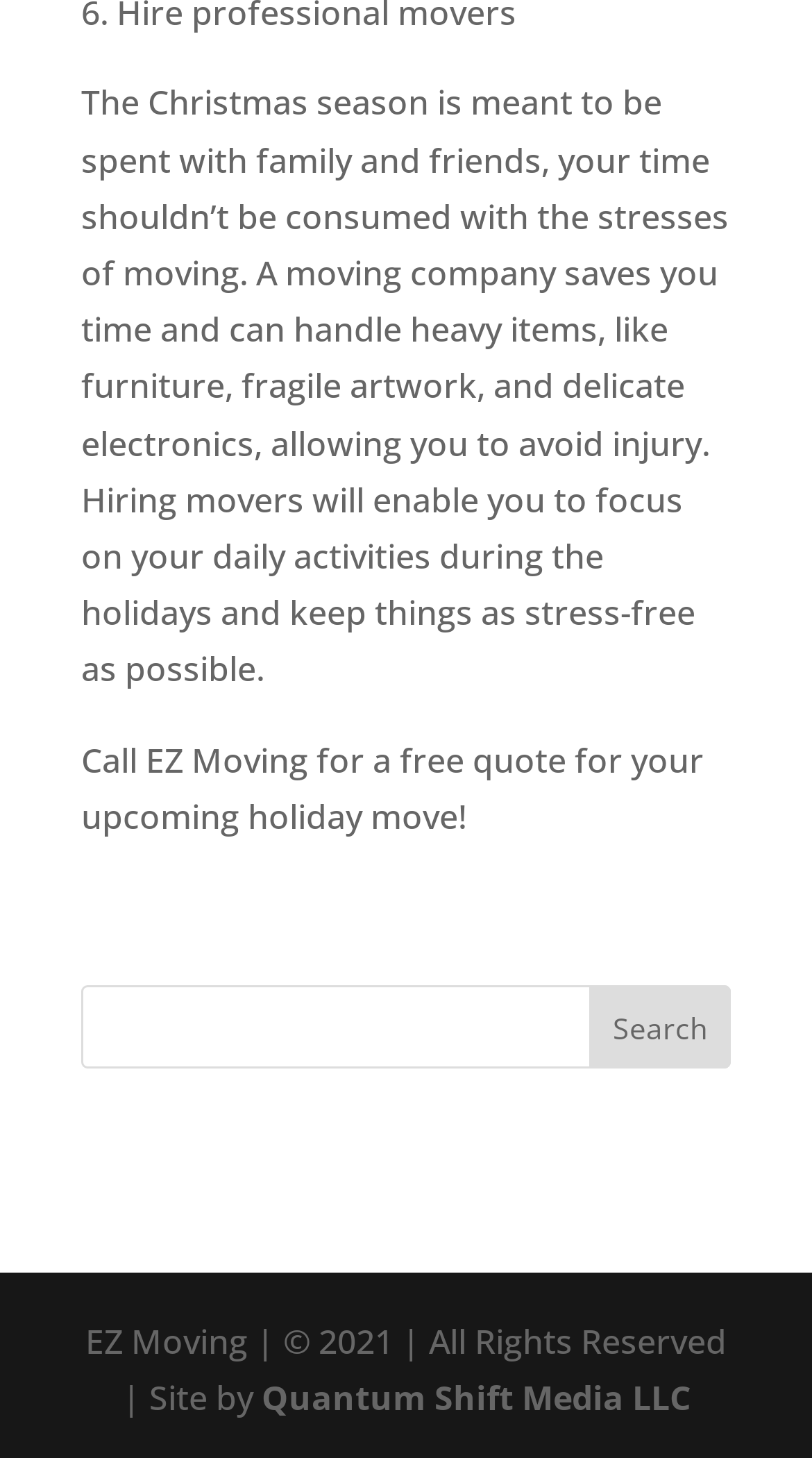Please answer the following query using a single word or phrase: 
What is the tone of the webpage's content?

Informative and helpful